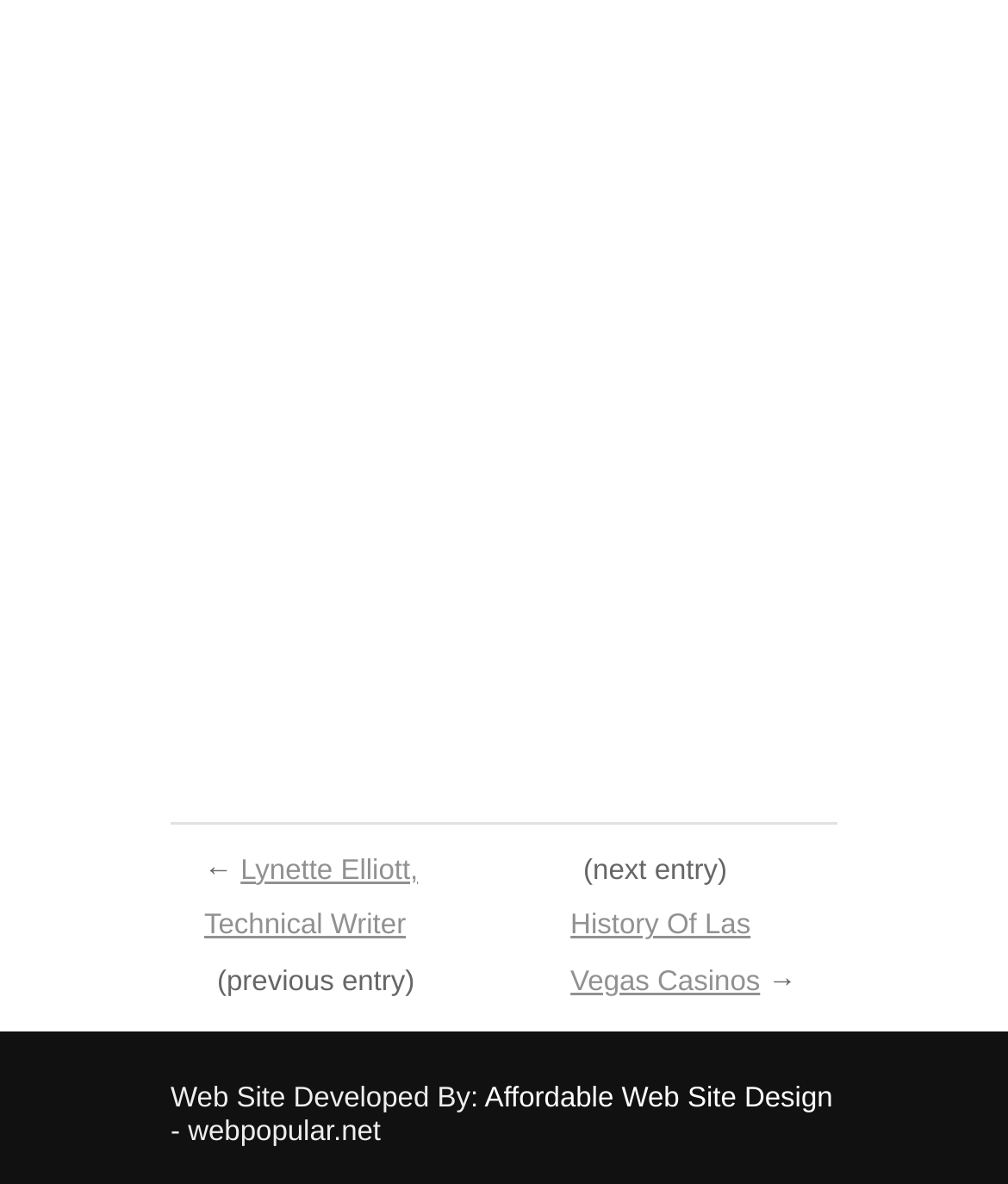Answer the following query concisely with a single word or phrase:
What is the website developed by?

Affordable Web Site Design